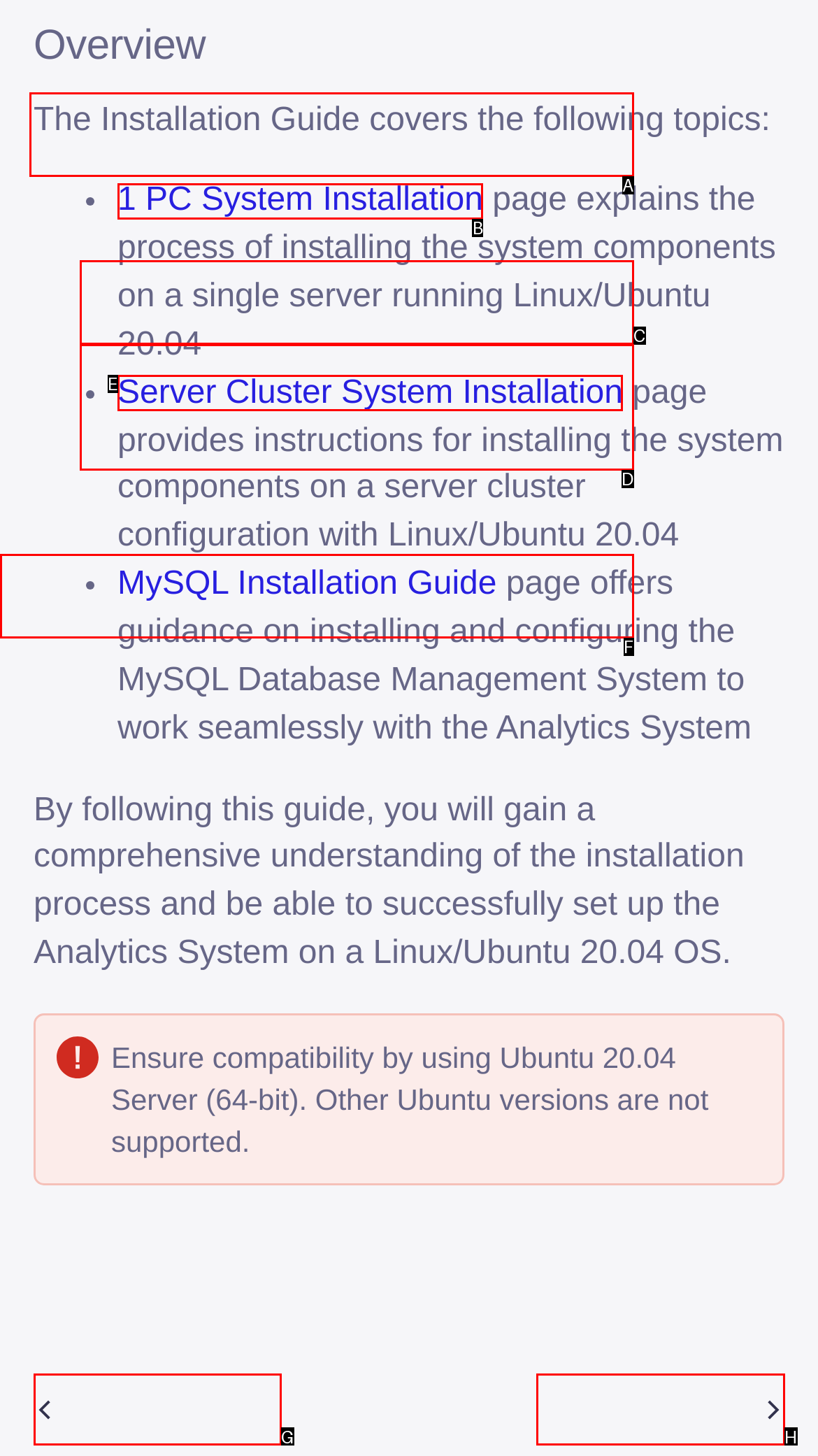Match the description: Camera Installation Guidelines to the correct HTML element. Provide the letter of your choice from the given options.

F